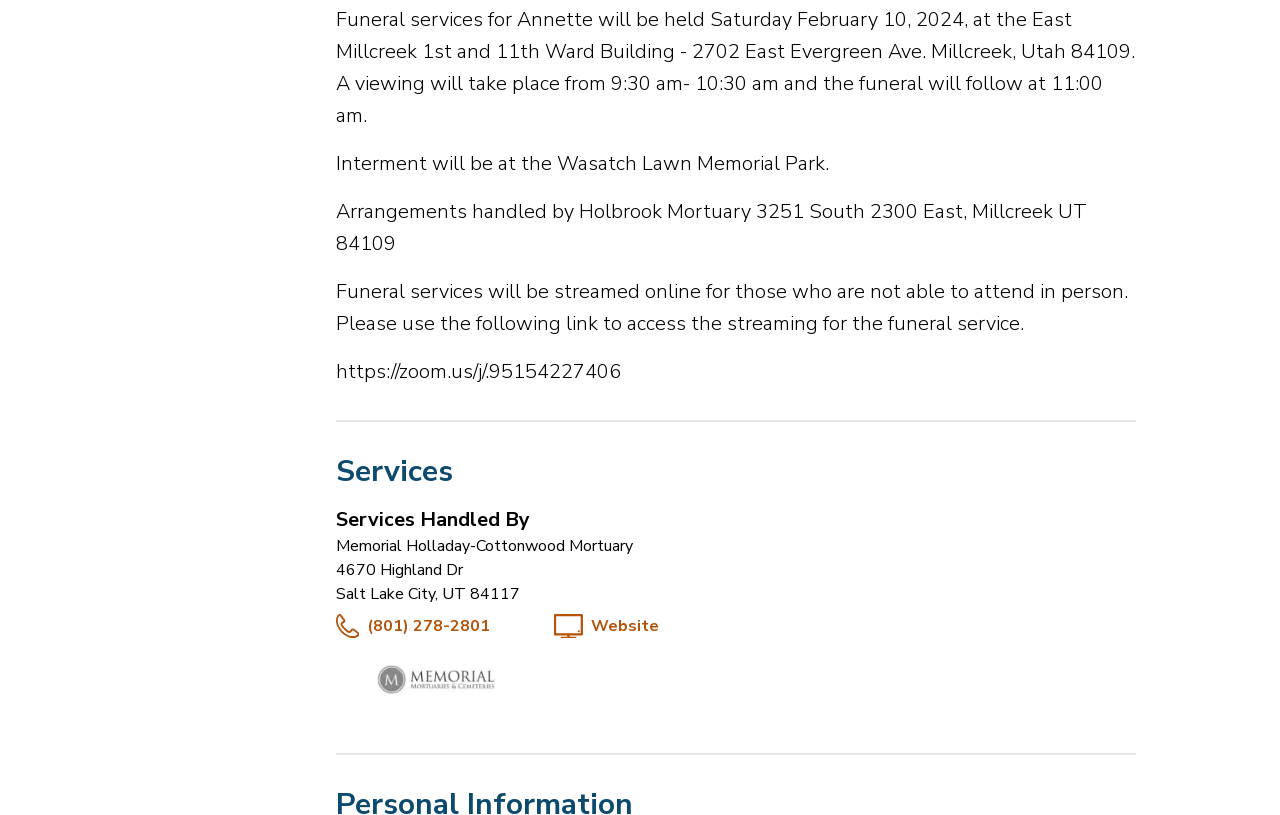What is the name of the mortuary handling the services?
From the screenshot, supply a one-word or short-phrase answer.

Memorial Holladay-Cottonwood Mortuary